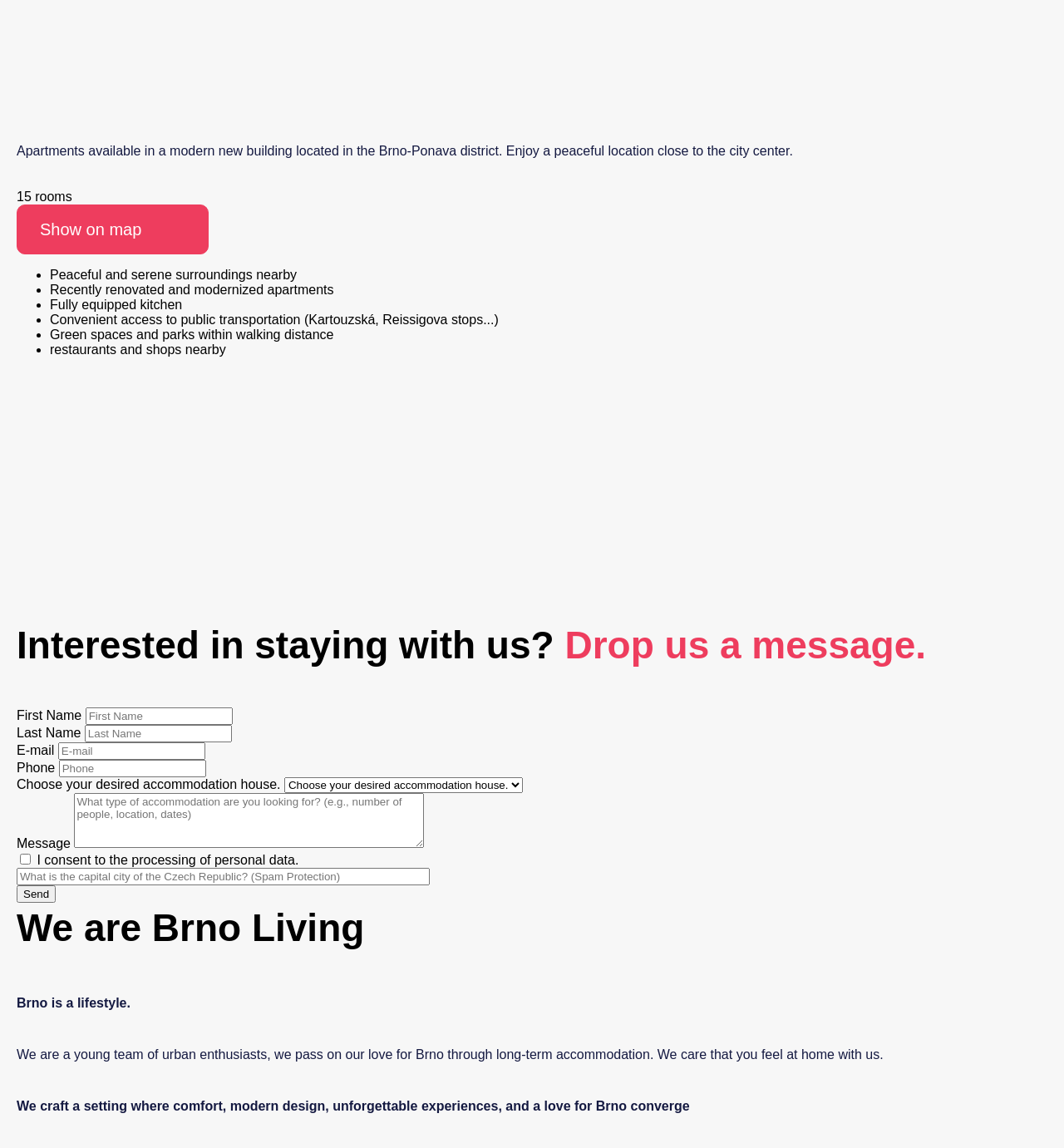Determine the bounding box coordinates for the element that should be clicked to follow this instruction: "Enter your first name". The coordinates should be given as four float numbers between 0 and 1, in the format [left, top, right, bottom].

[0.083, 0.705, 0.215, 0.723]